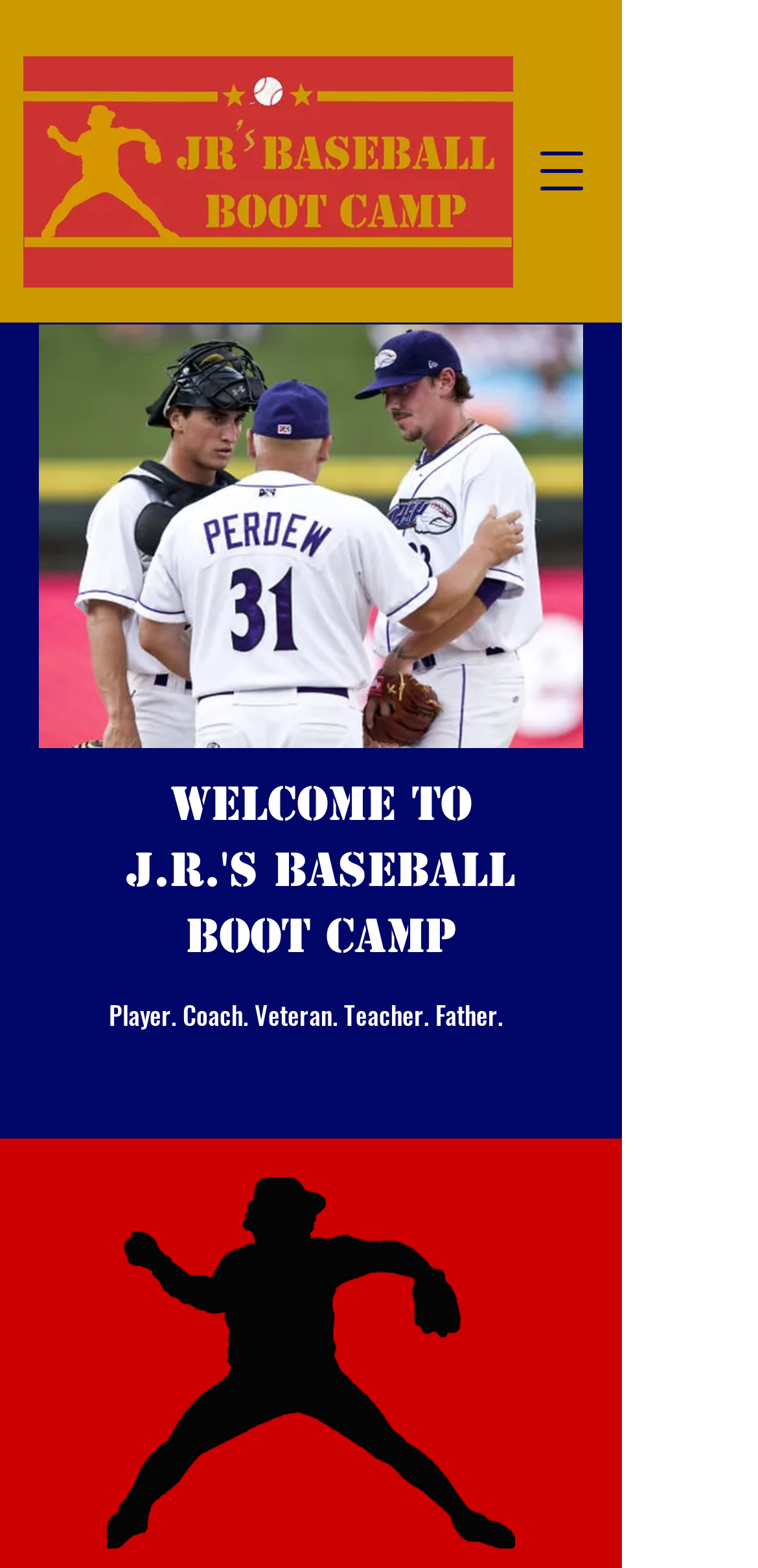Answer the following inquiry with a single word or phrase:
How many headings are on the webpage?

4